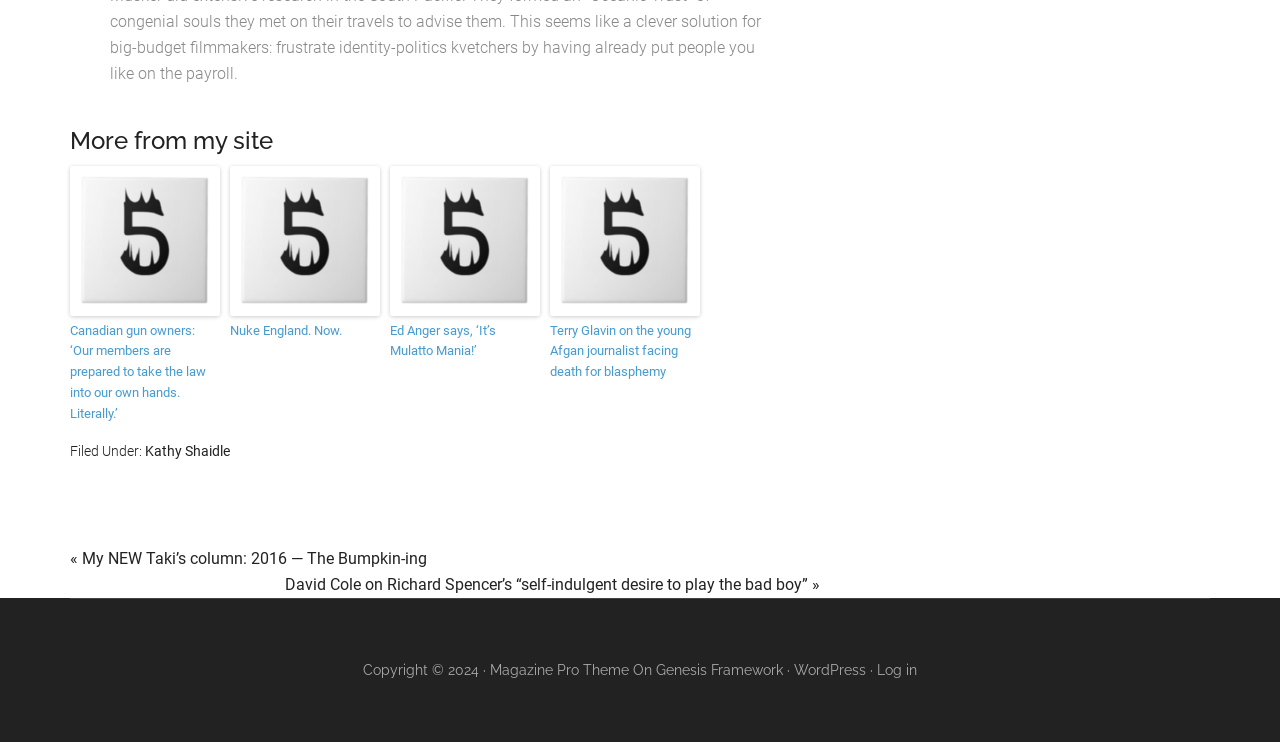Find the bounding box coordinates of the UI element according to this description: "Magazine Pro Theme".

[0.383, 0.893, 0.491, 0.914]